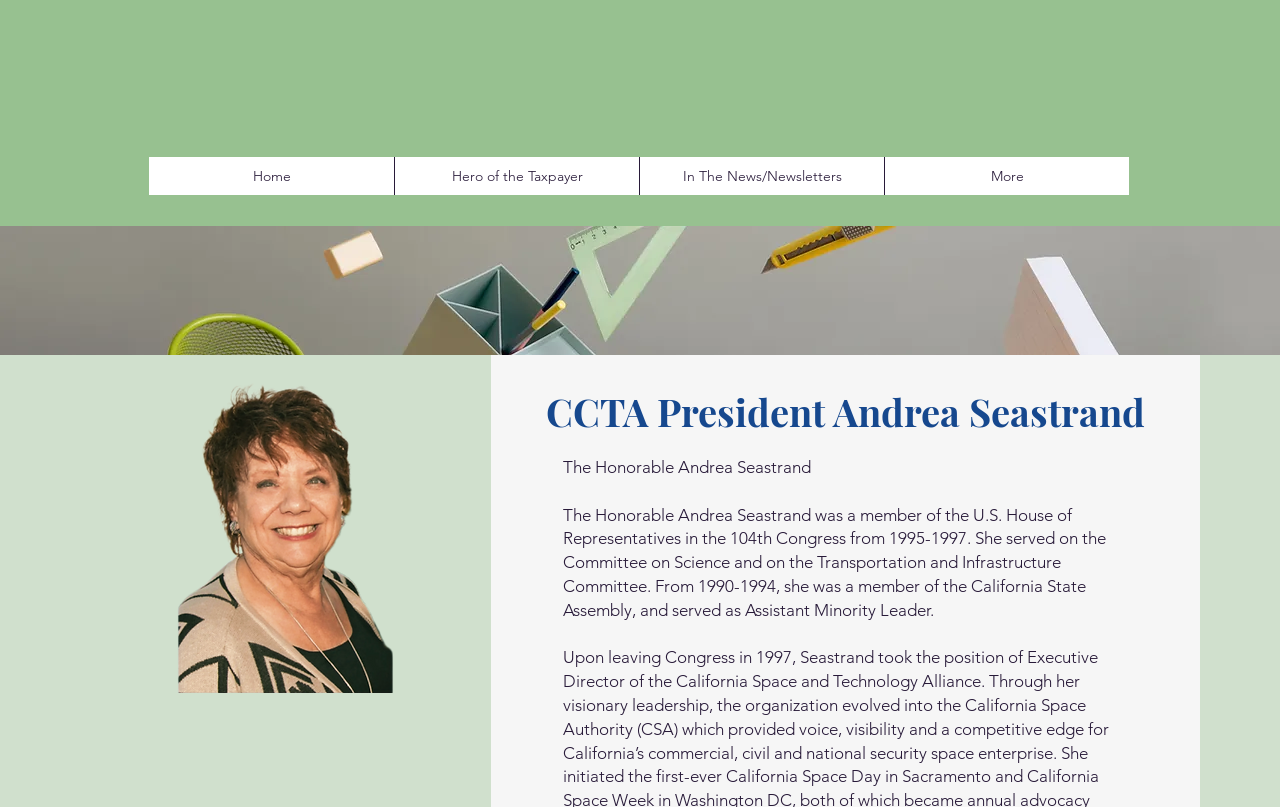What is the format of the image on the webpage?
Refer to the image and provide a concise answer in one word or phrase.

Stationary photo